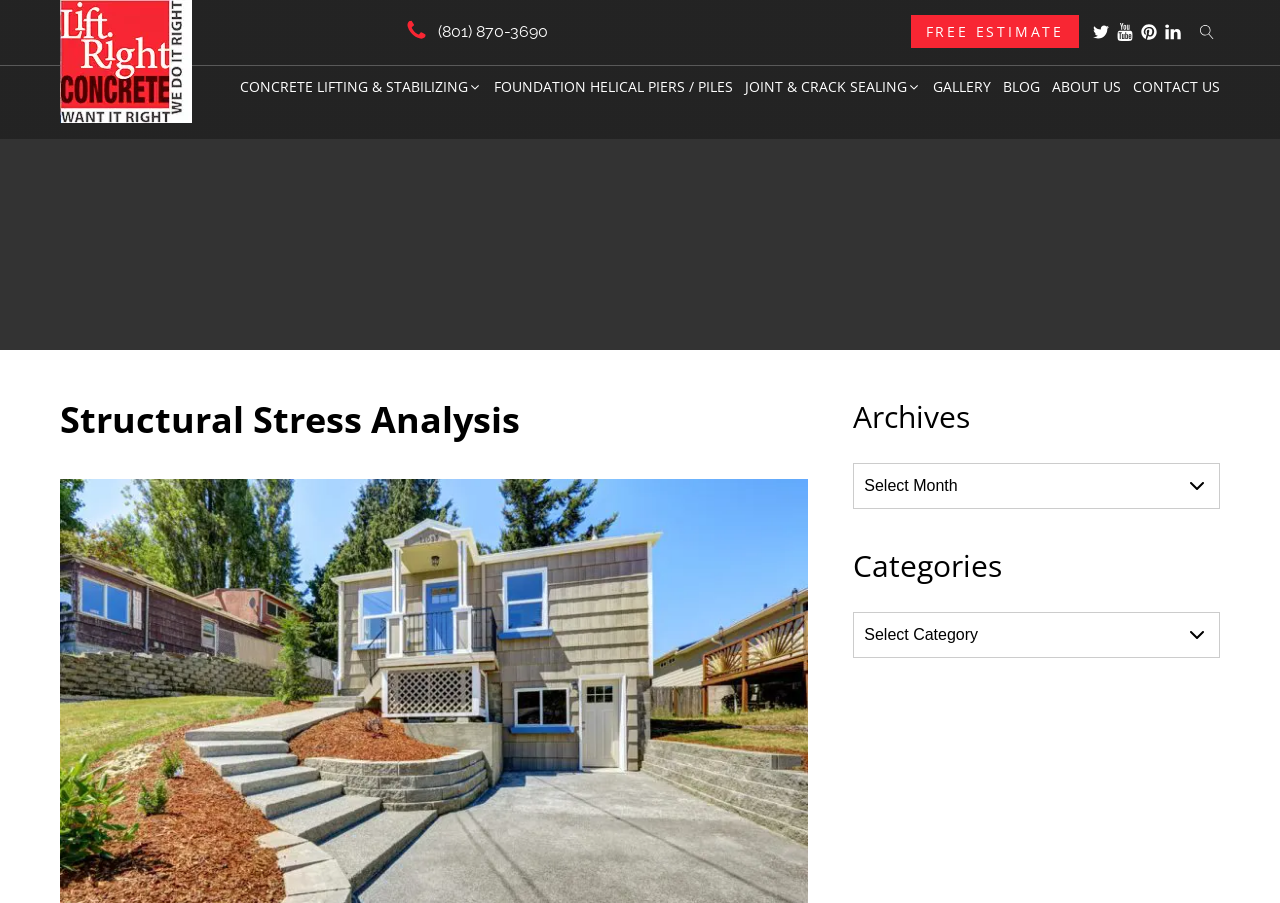Please specify the bounding box coordinates of the clickable section necessary to execute the following command: "Call the phone number".

[0.342, 0.024, 0.428, 0.045]